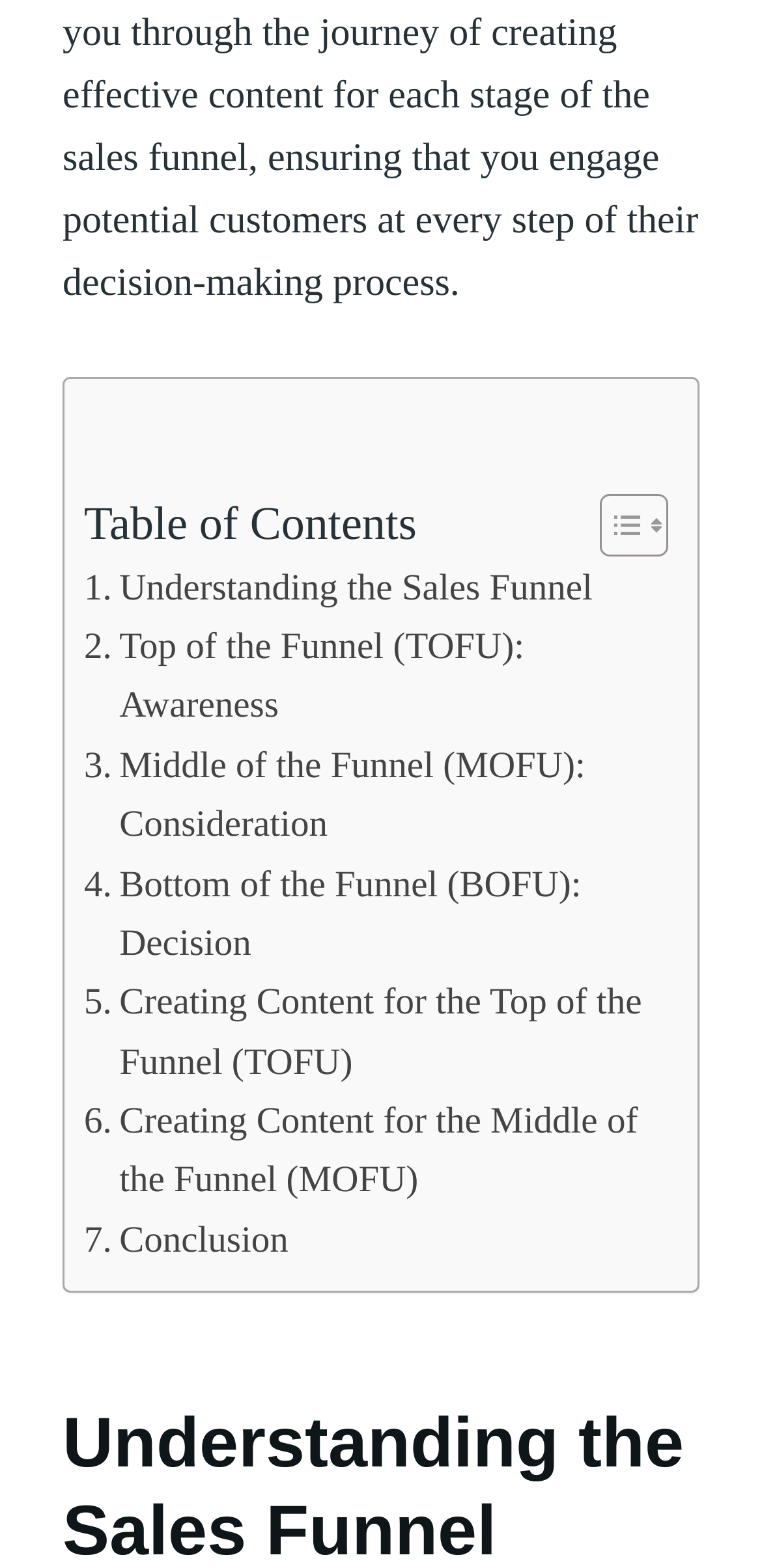Determine the bounding box coordinates for the UI element matching this description: "Toggle".

[0.749, 0.314, 0.864, 0.356]